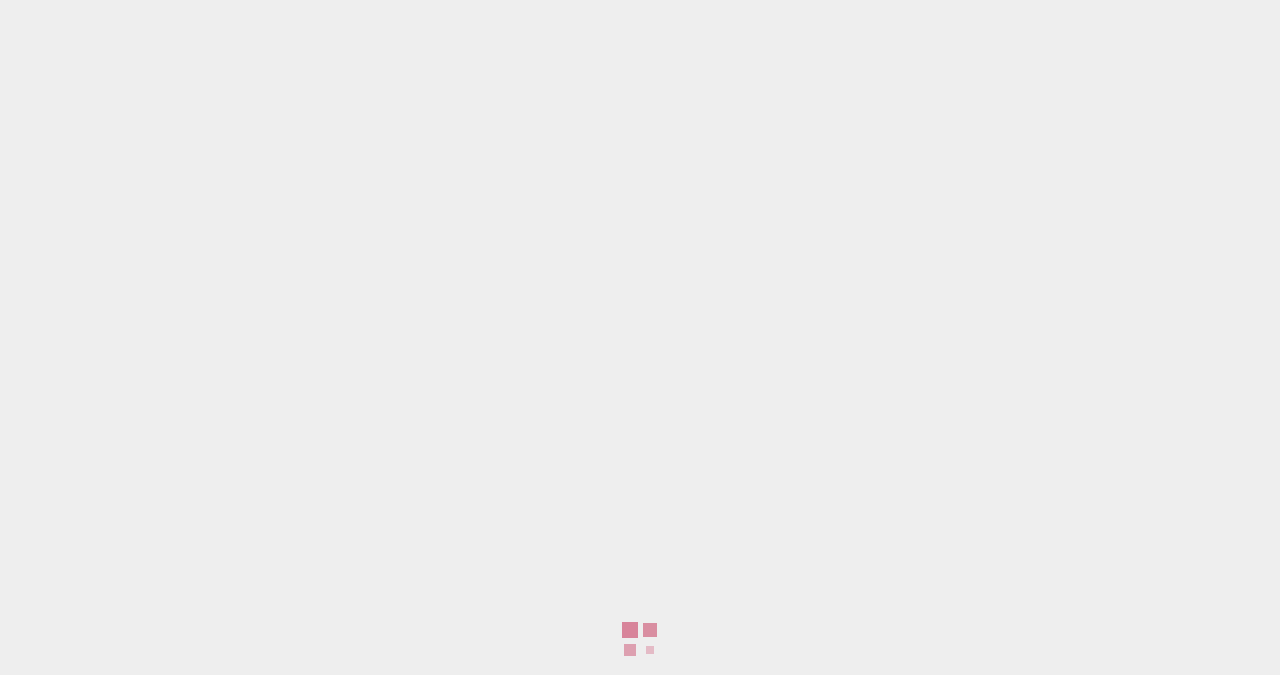How many main navigation links are there?
Use the information from the image to give a detailed answer to the question.

The main navigation links can be found at the top of the webpage, and they are 'HOME', 'BUILDING YOUR DREAM', 'HOW TO GUIDES', 'INSIDE THE HOME', 'IN THE GARDEN', and 'CONTACT US'. There are 6 links in total.